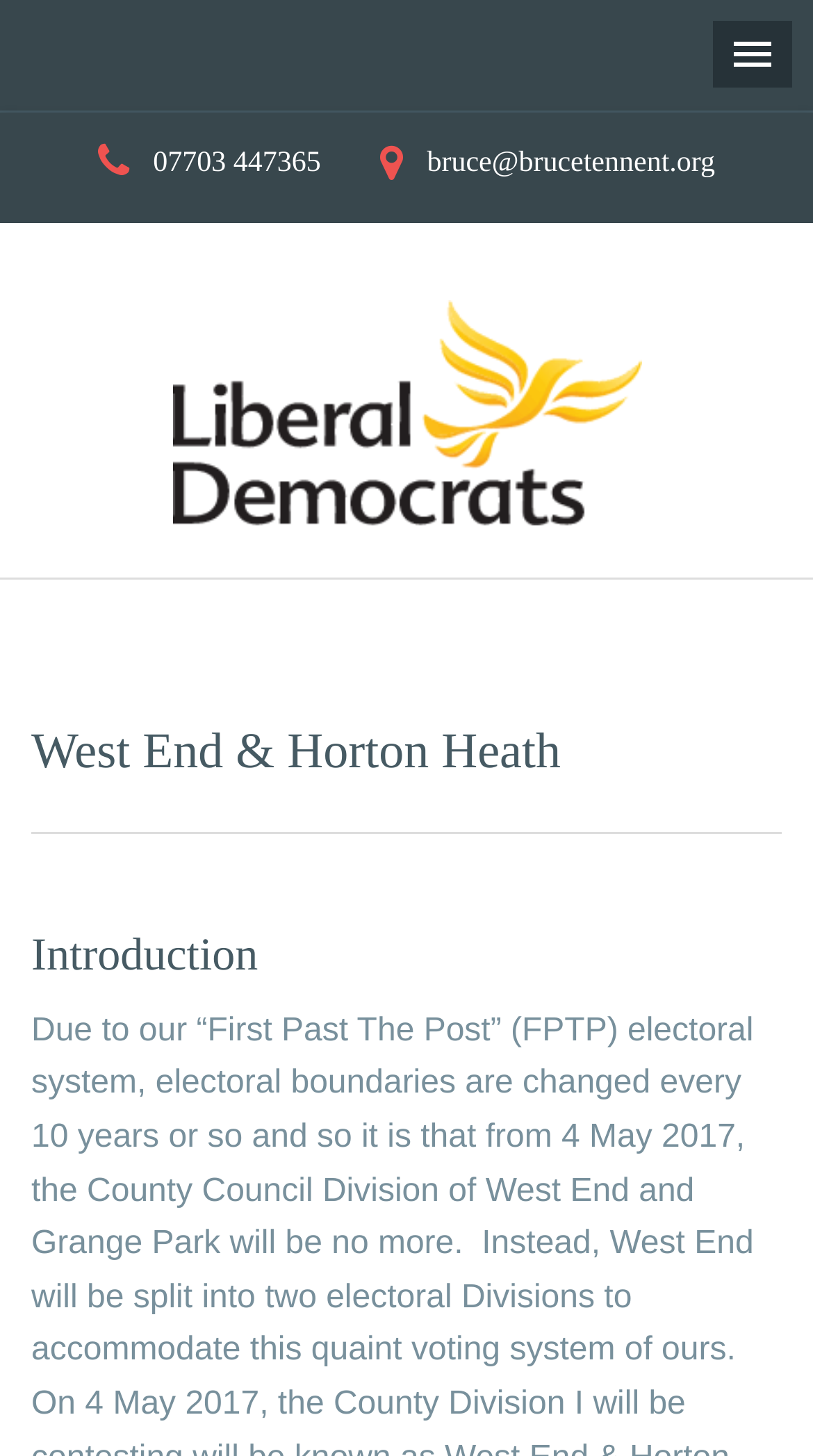How many sections are there below the councillor's introduction?
Refer to the image and provide a one-word or short phrase answer.

1